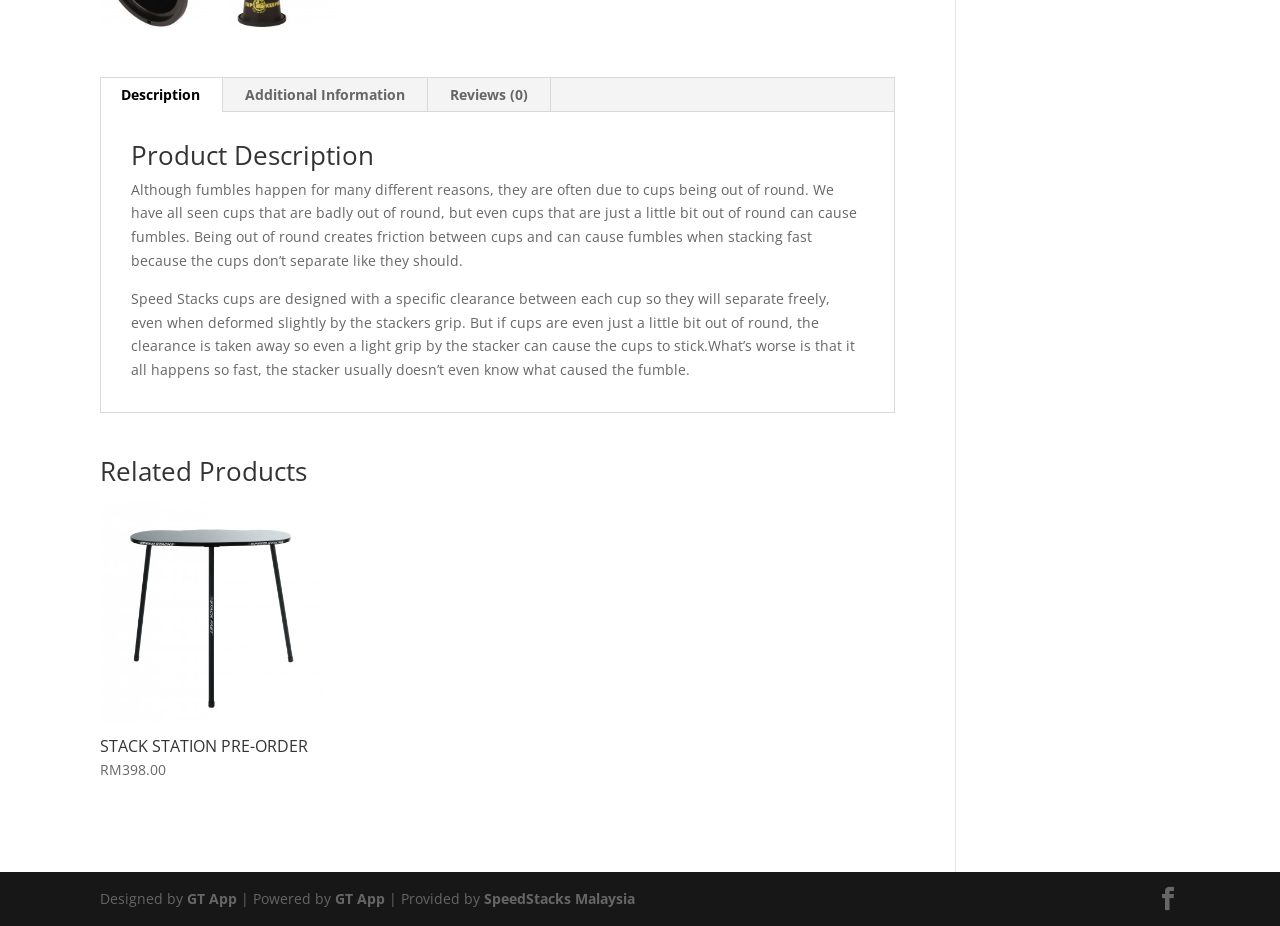Determine the bounding box coordinates (top-left x, top-left y, bottom-right x, bottom-right y) of the UI element described in the following text: GT App

[0.146, 0.96, 0.185, 0.98]